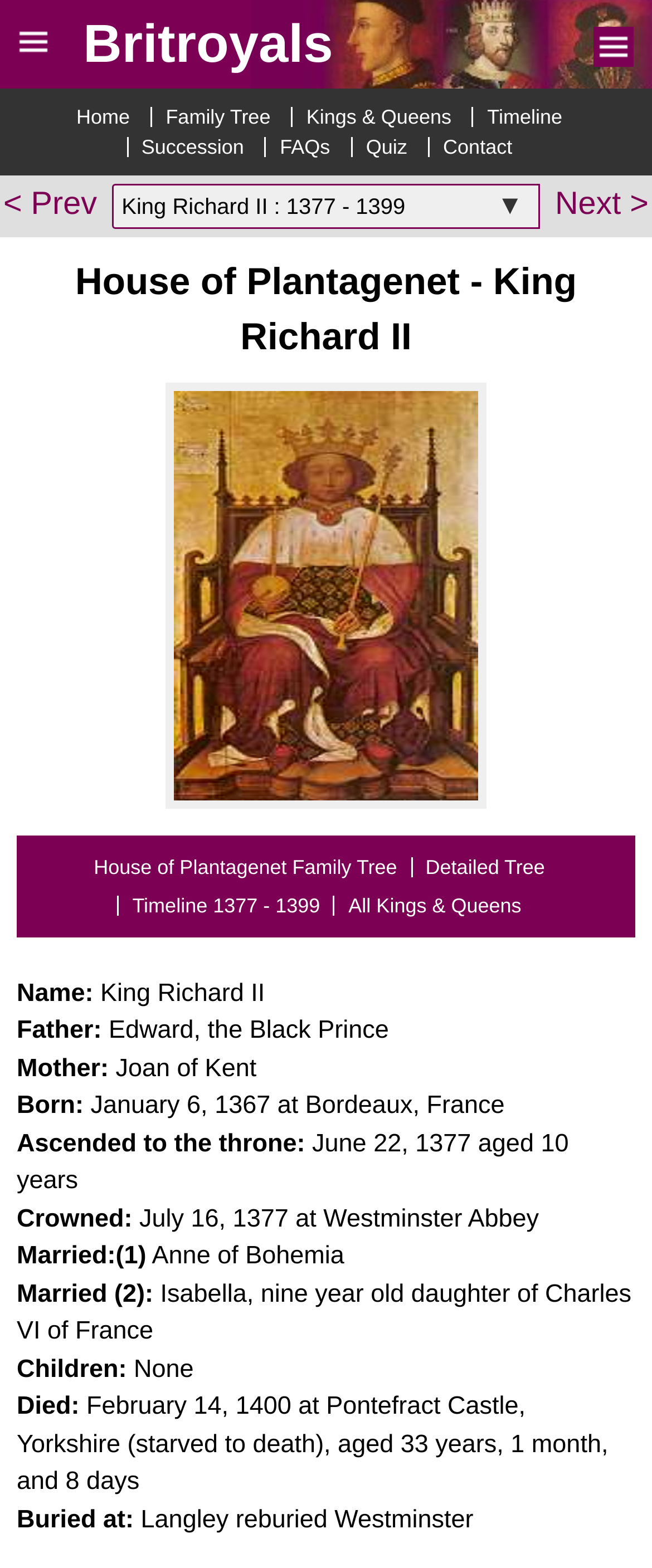Show the bounding box coordinates of the region that should be clicked to follow the instruction: "Click on the 'Home' link."

[0.117, 0.068, 0.22, 0.081]